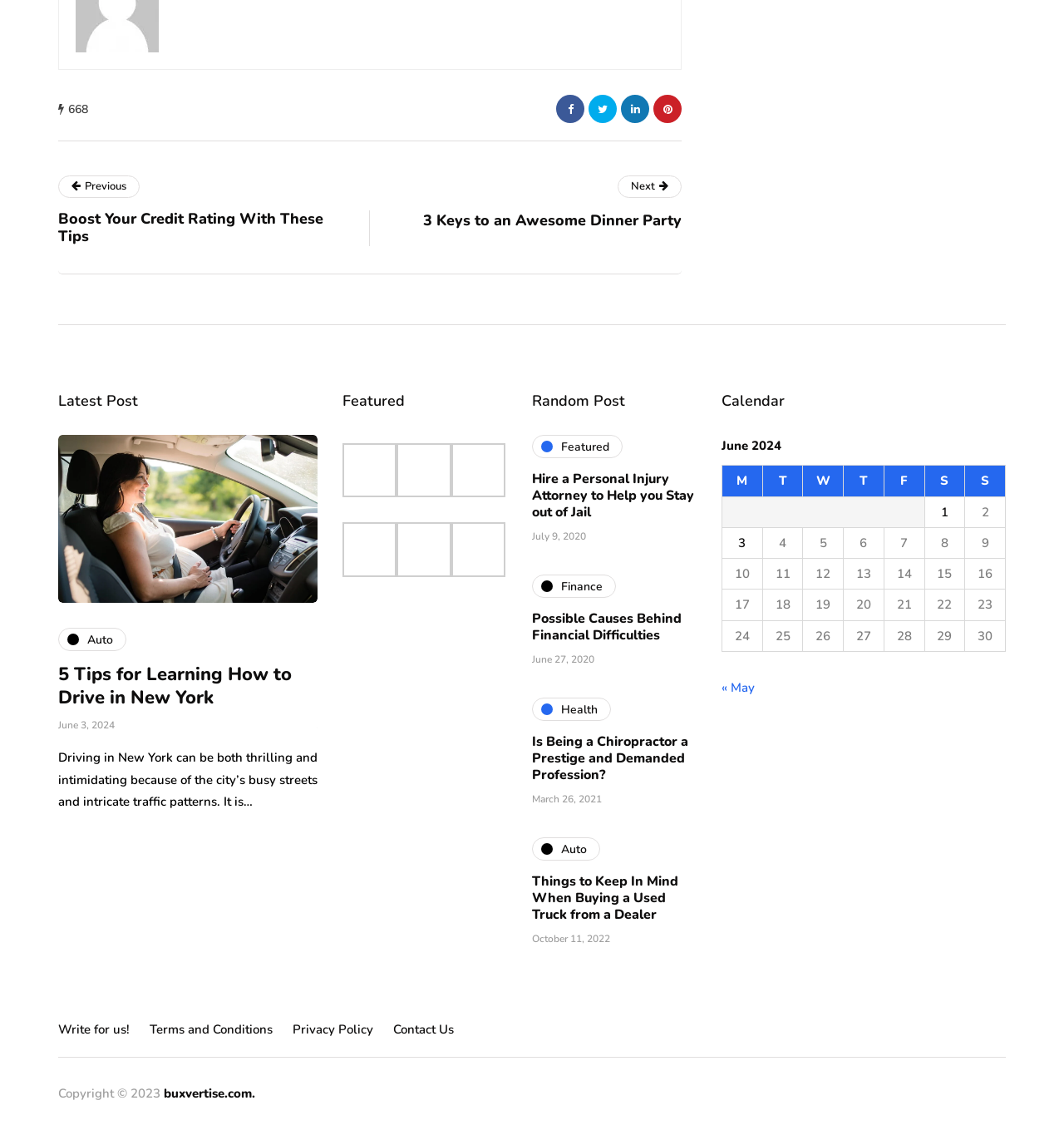Provide the bounding box coordinates in the format (top-left x, top-left y, bottom-right x, bottom-right y). All values are floating point numbers between 0 and 1. Determine the bounding box coordinate of the UI element described as: Terms and Conditions

[0.141, 0.904, 0.256, 0.918]